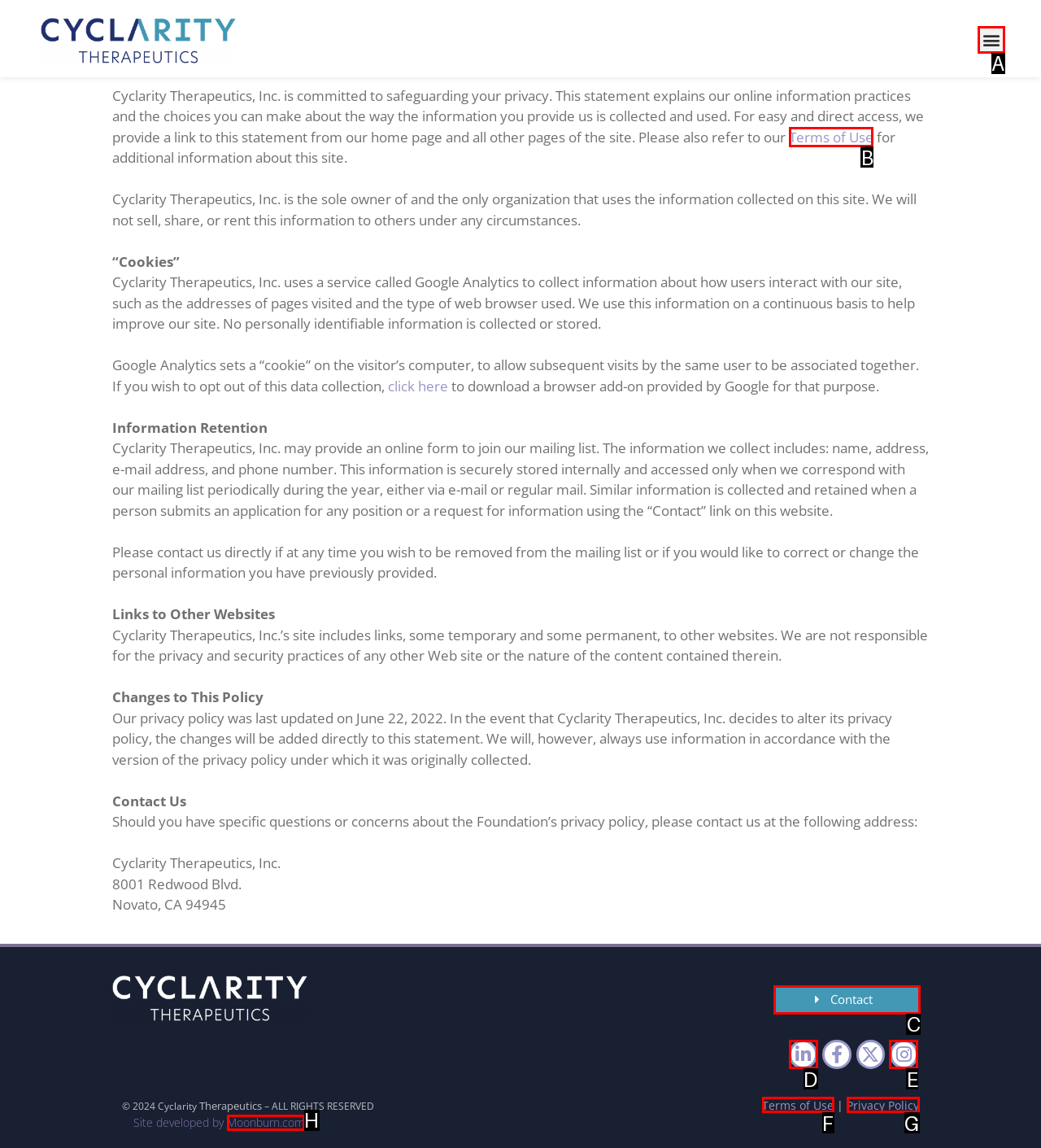What option should you select to complete this task: Click the Terms of Use link? Indicate your answer by providing the letter only.

B